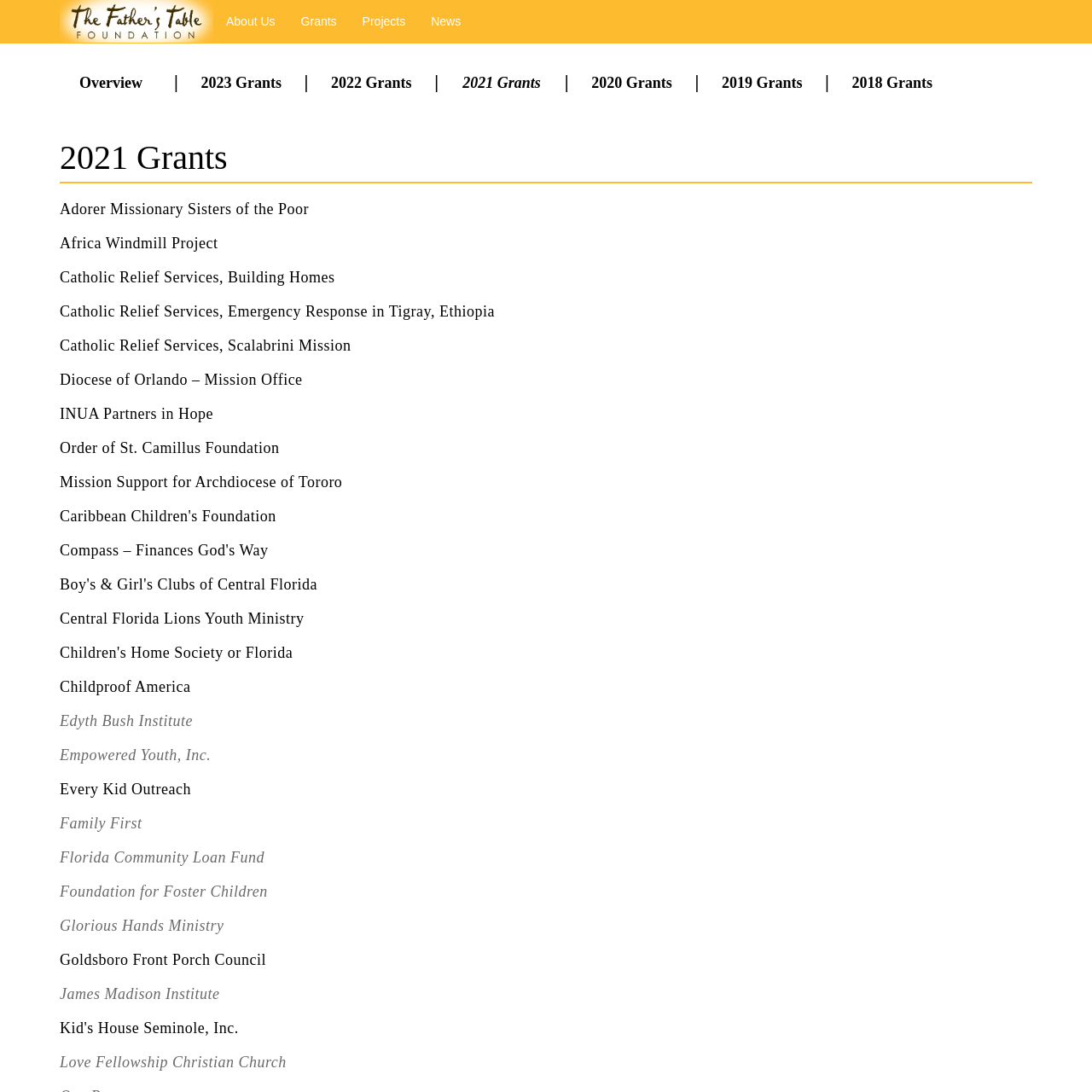Please find the bounding box coordinates of the section that needs to be clicked to achieve this instruction: "Explore Goldsboro Front Porch Council".

[0.055, 0.871, 0.244, 0.887]